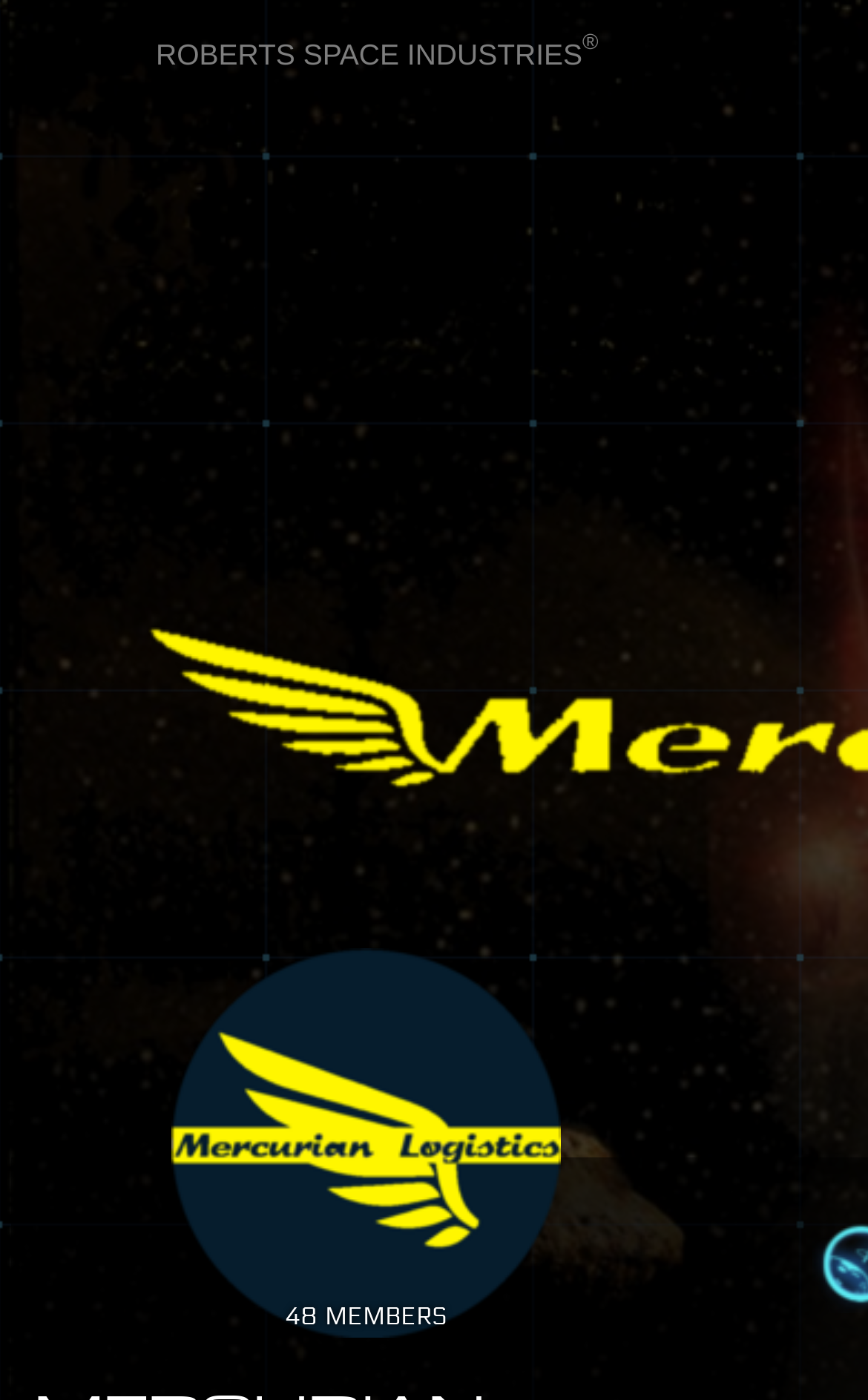Please determine the bounding box coordinates of the element's region to click for the following instruction: "check FUNDING".

[0.023, 0.83, 0.35, 0.887]